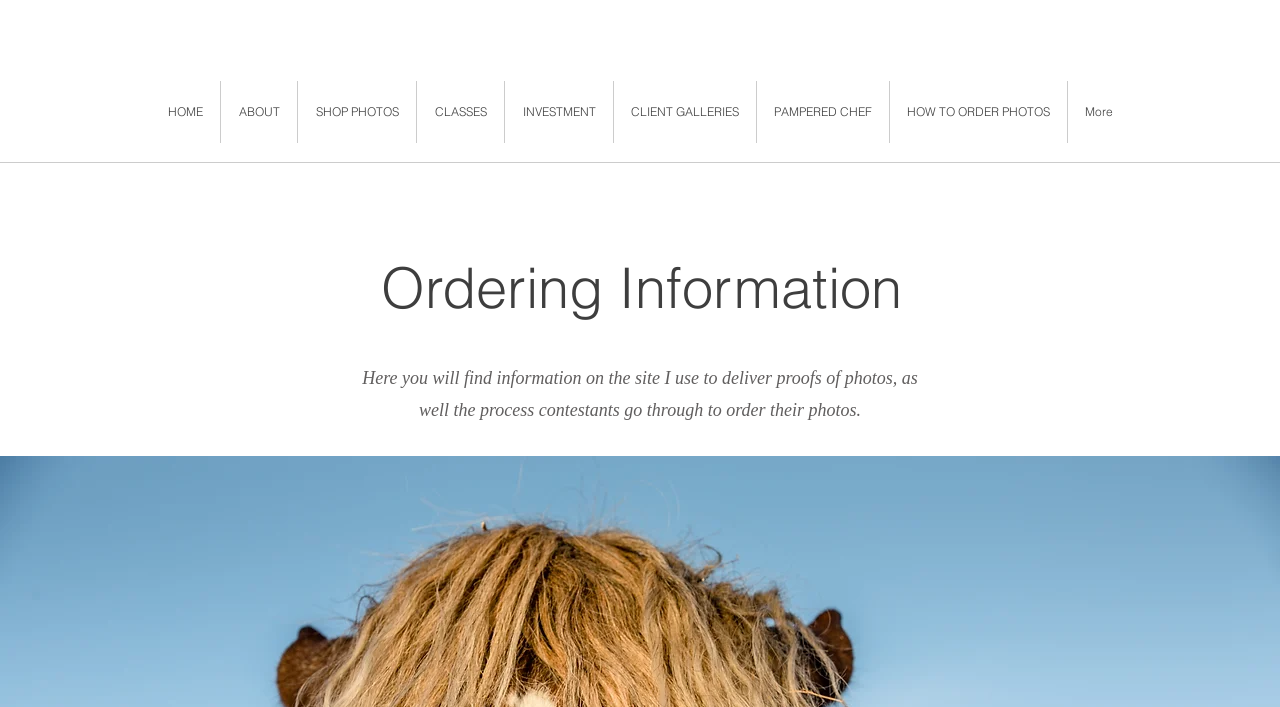Please locate the bounding box coordinates of the element that should be clicked to achieve the given instruction: "browse shop photos".

[0.233, 0.115, 0.325, 0.202]